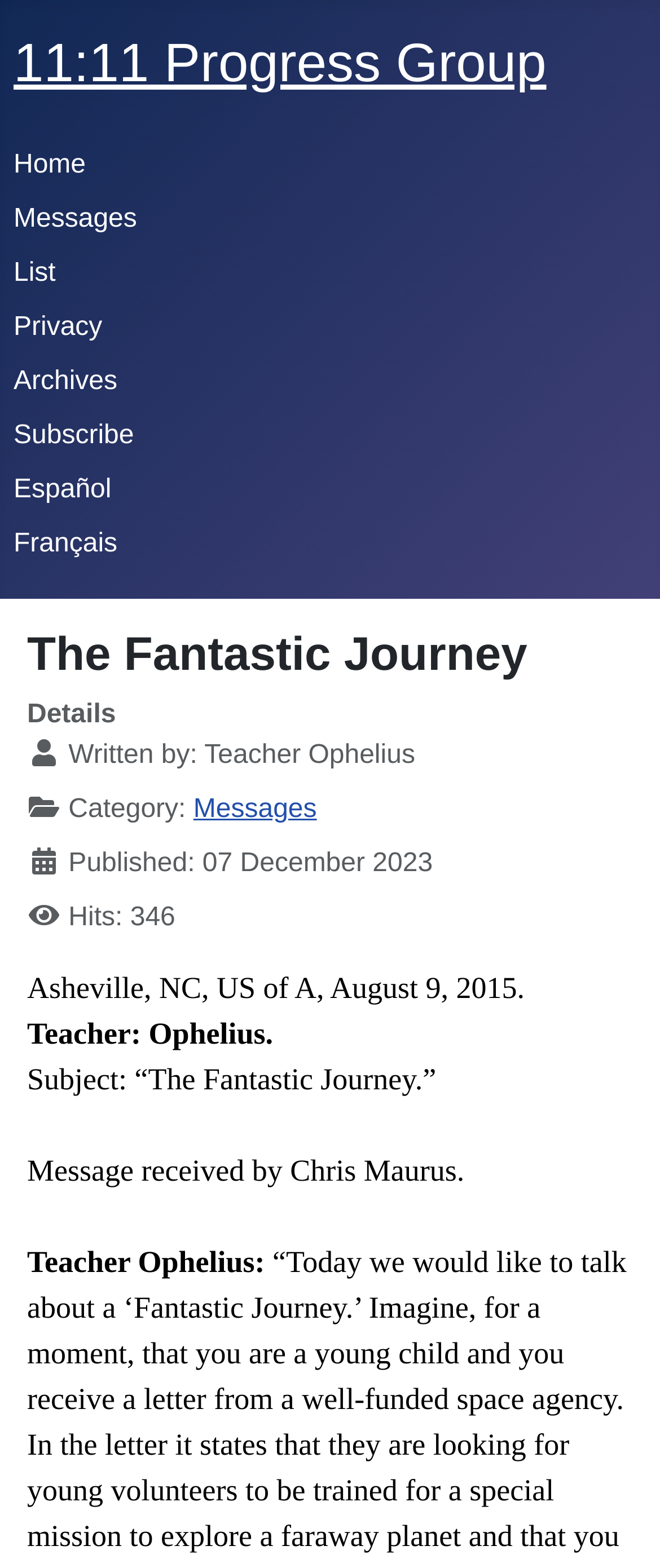Please identify the bounding box coordinates of the element that needs to be clicked to execute the following command: "View Developing ways of looking". Provide the bounding box using four float numbers between 0 and 1, formatted as [left, top, right, bottom].

None